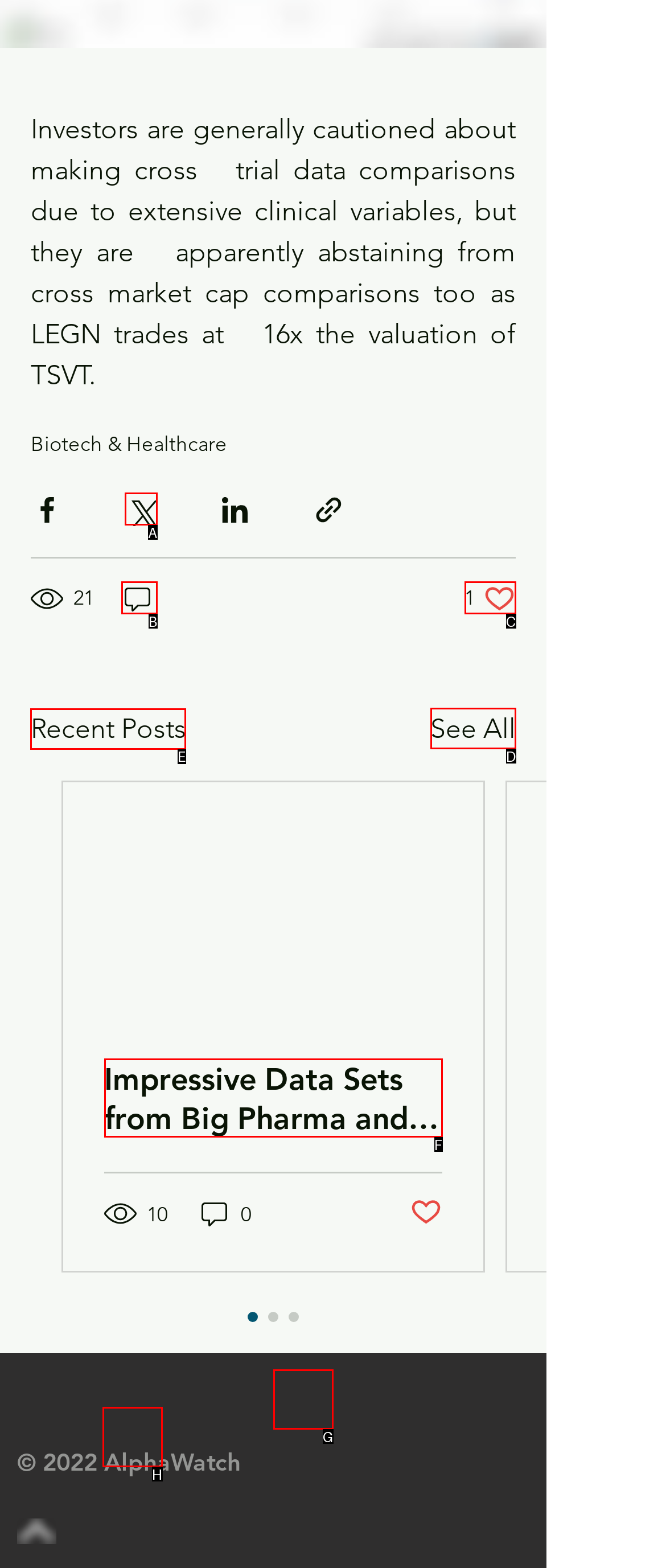Tell me which element should be clicked to achieve the following objective: View recent posts
Reply with the letter of the correct option from the displayed choices.

E